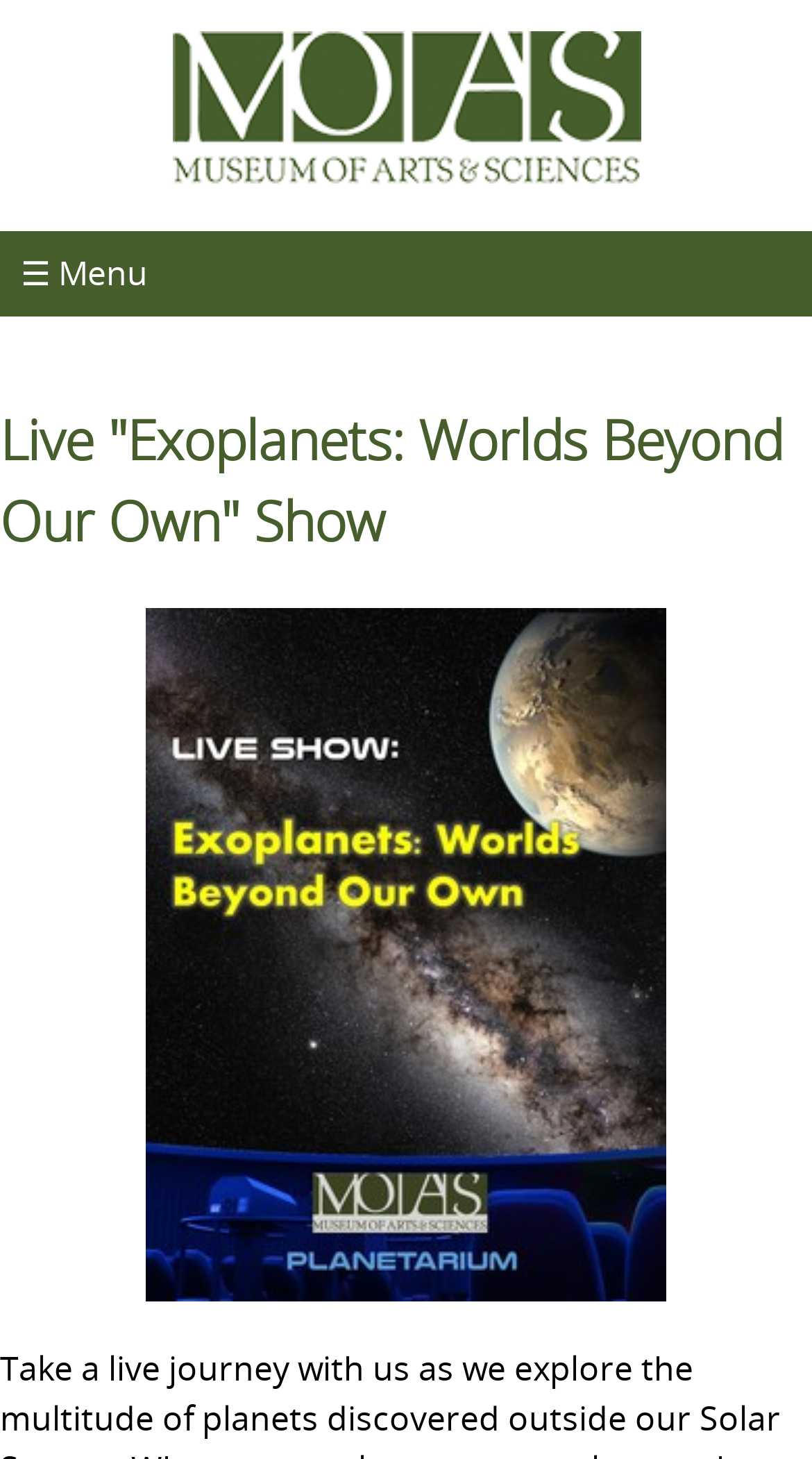Using the given description, provide the bounding box coordinates formatted as (top-left x, top-left y, bottom-right x, bottom-right y), with all values being floating point numbers between 0 and 1. Description: alt="logo"

[0.212, 0.106, 0.788, 0.137]